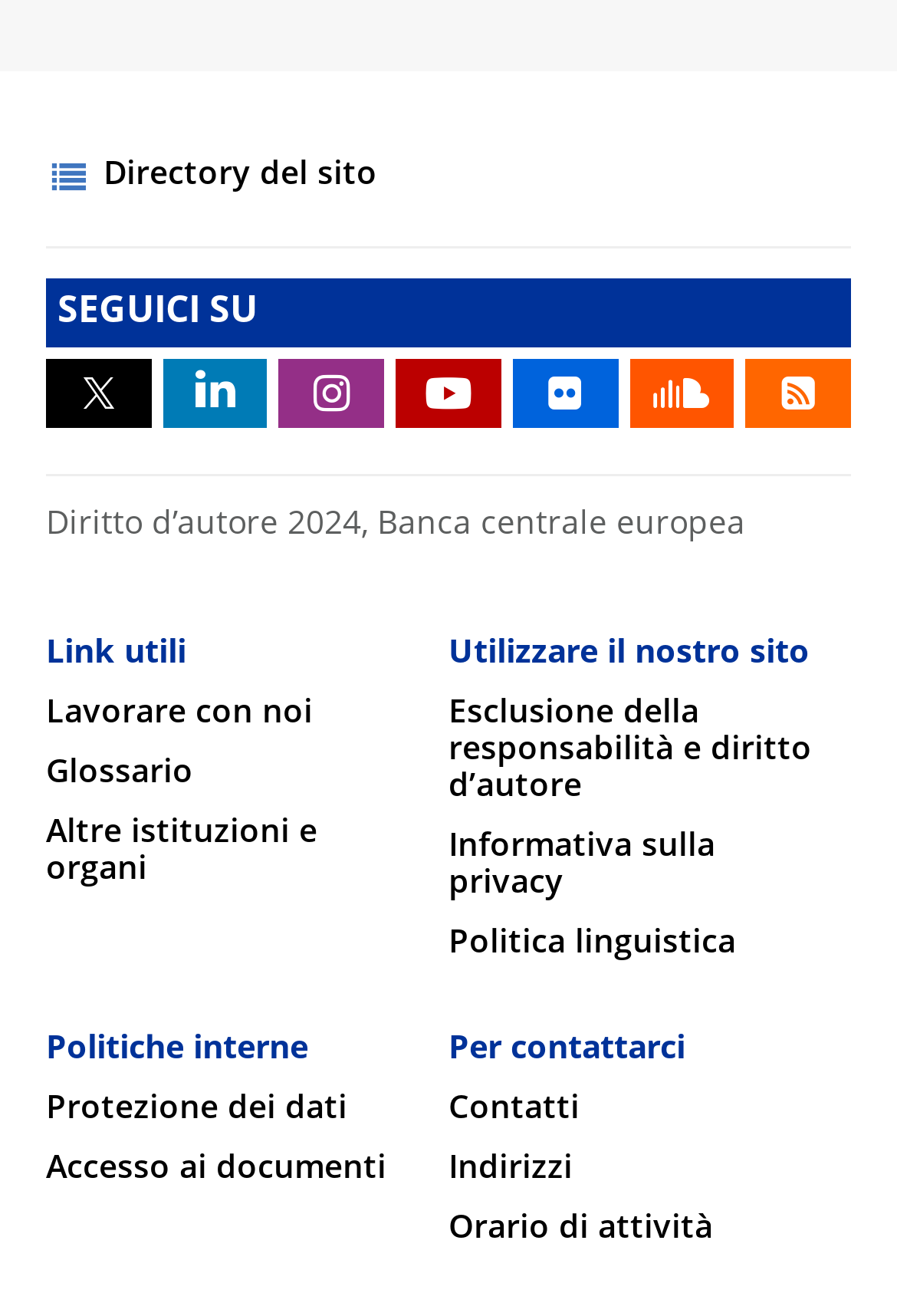Could you find the bounding box coordinates of the clickable area to complete this instruction: "Follow SEGUICI SU"?

[0.051, 0.211, 0.949, 0.263]